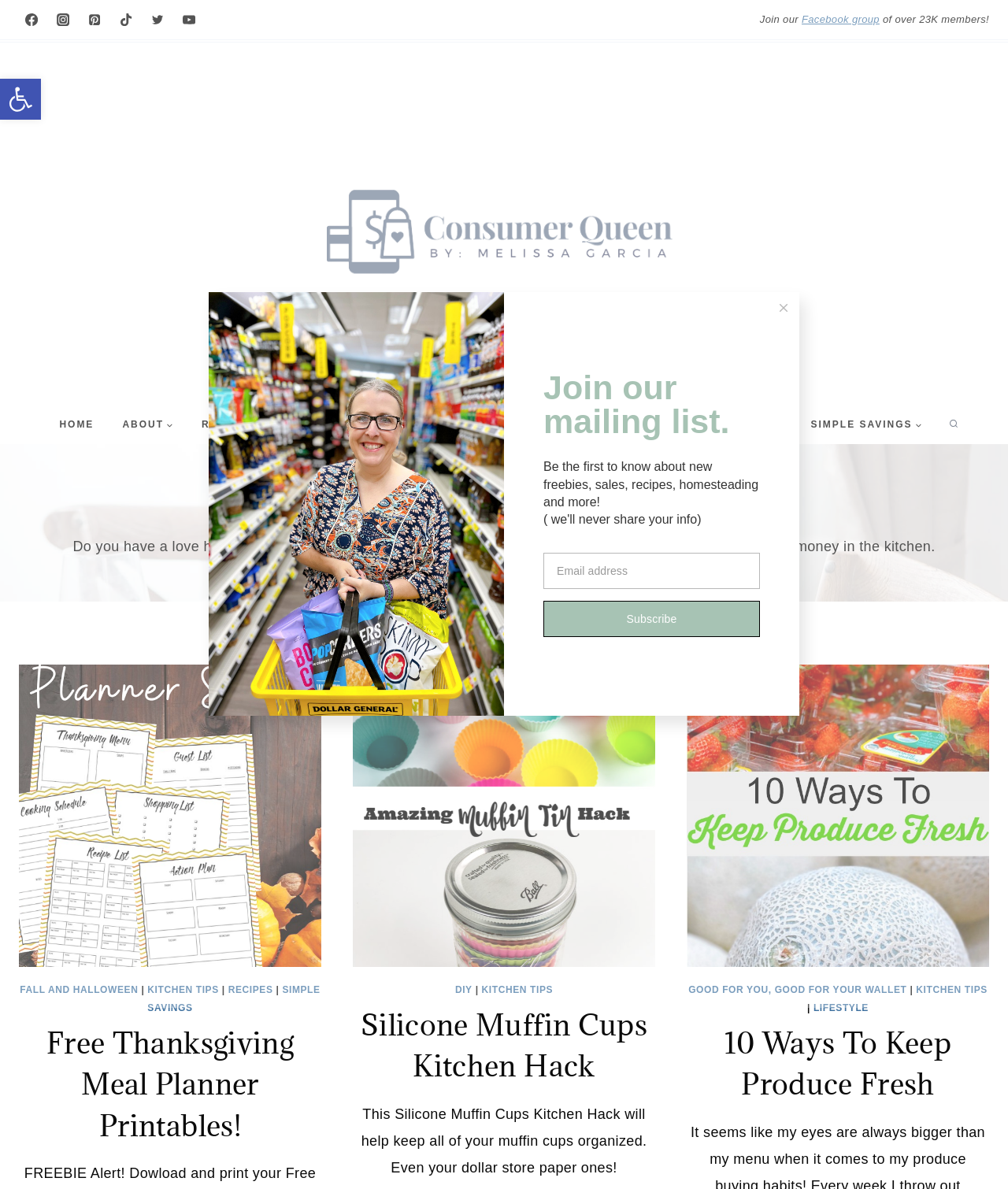Please determine the bounding box coordinates of the area that needs to be clicked to complete this task: 'Contact the church'. The coordinates must be four float numbers between 0 and 1, formatted as [left, top, right, bottom].

None